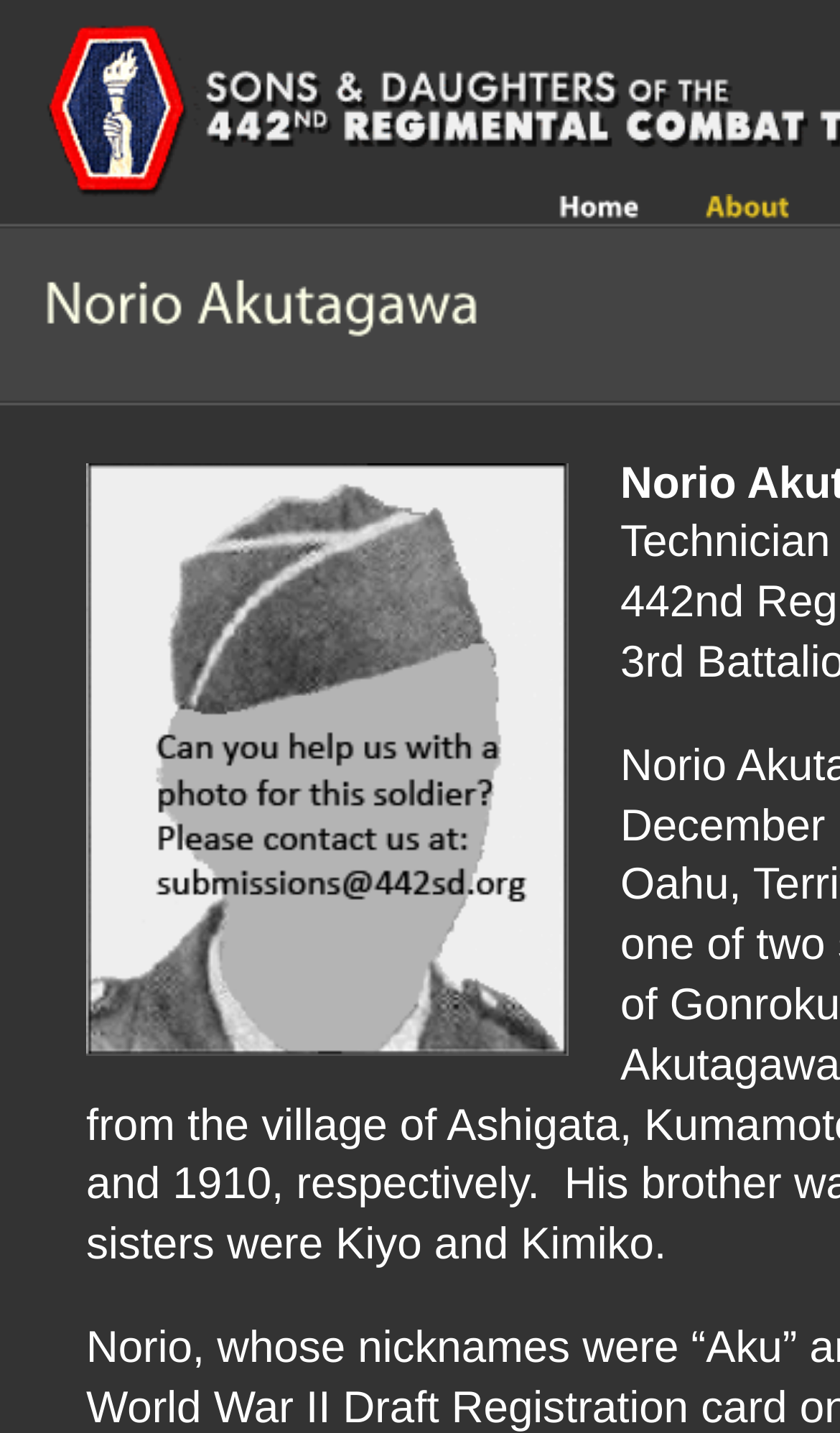Elaborate on the webpage's design and content in a detailed caption.

The webpage is about Norio Akutagawa and the Sons and Daughters of the 442nd Regimental Combat Team. At the top, there are two links, "Home" and "About", positioned side by side, with "Home" on the left and "About" on the right. Below these links, there is a table layout that spans about half of the page's width. Within this table, there is a heading that reads "Norio Akutagawa", which is divided into two parts, with the text "Norio" on the left and "Akutagawa" on the right. 

Below the table, there is a large figure that occupies most of the page's width and about half of its height. The figure is positioned in the middle of the page, leaving some space on both sides.